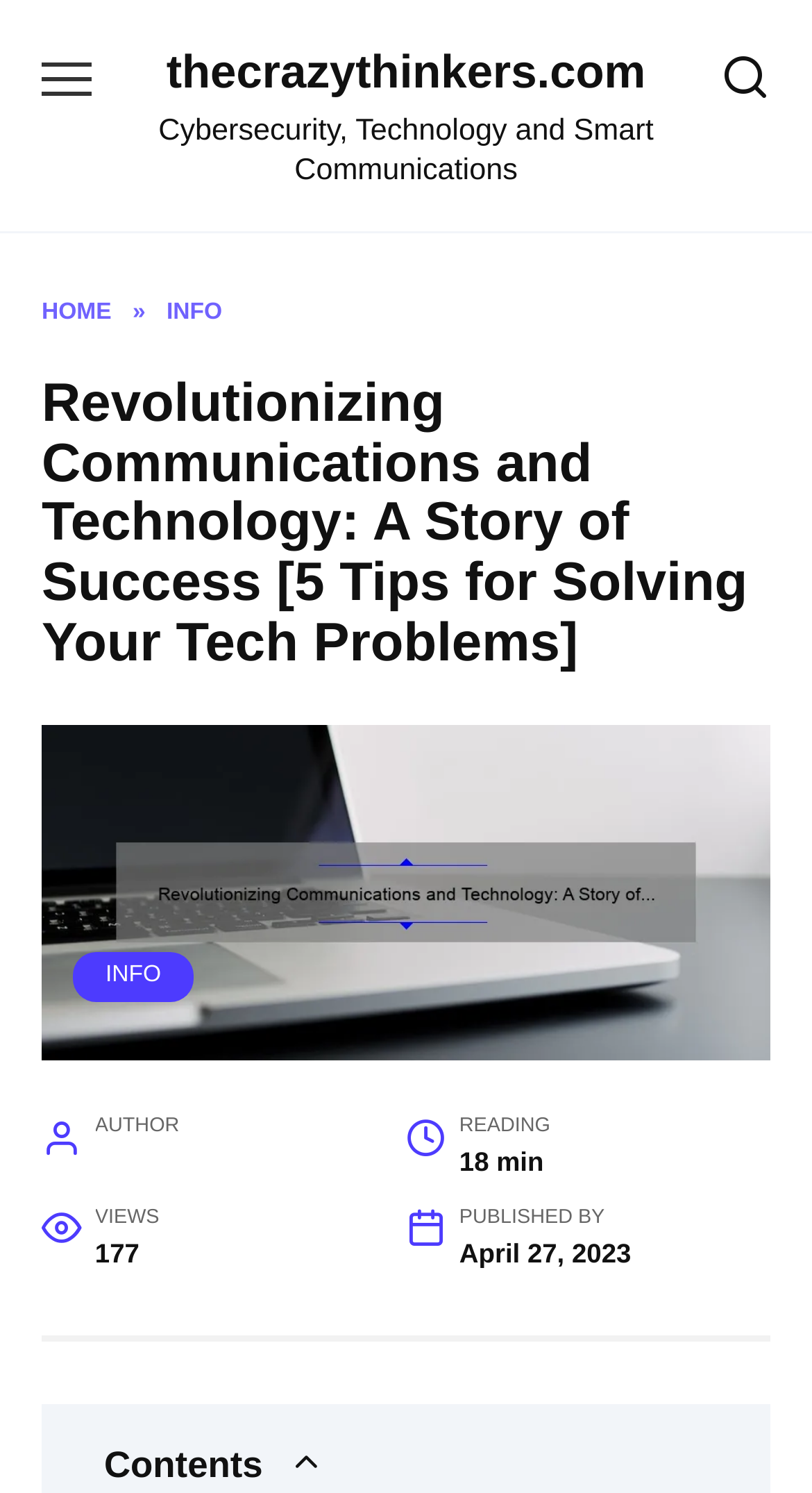Please find the top heading of the webpage and generate its text.

Revolutionizing Communications and Technology: A Story of Success [5 Tips for Solving Your Tech Problems]